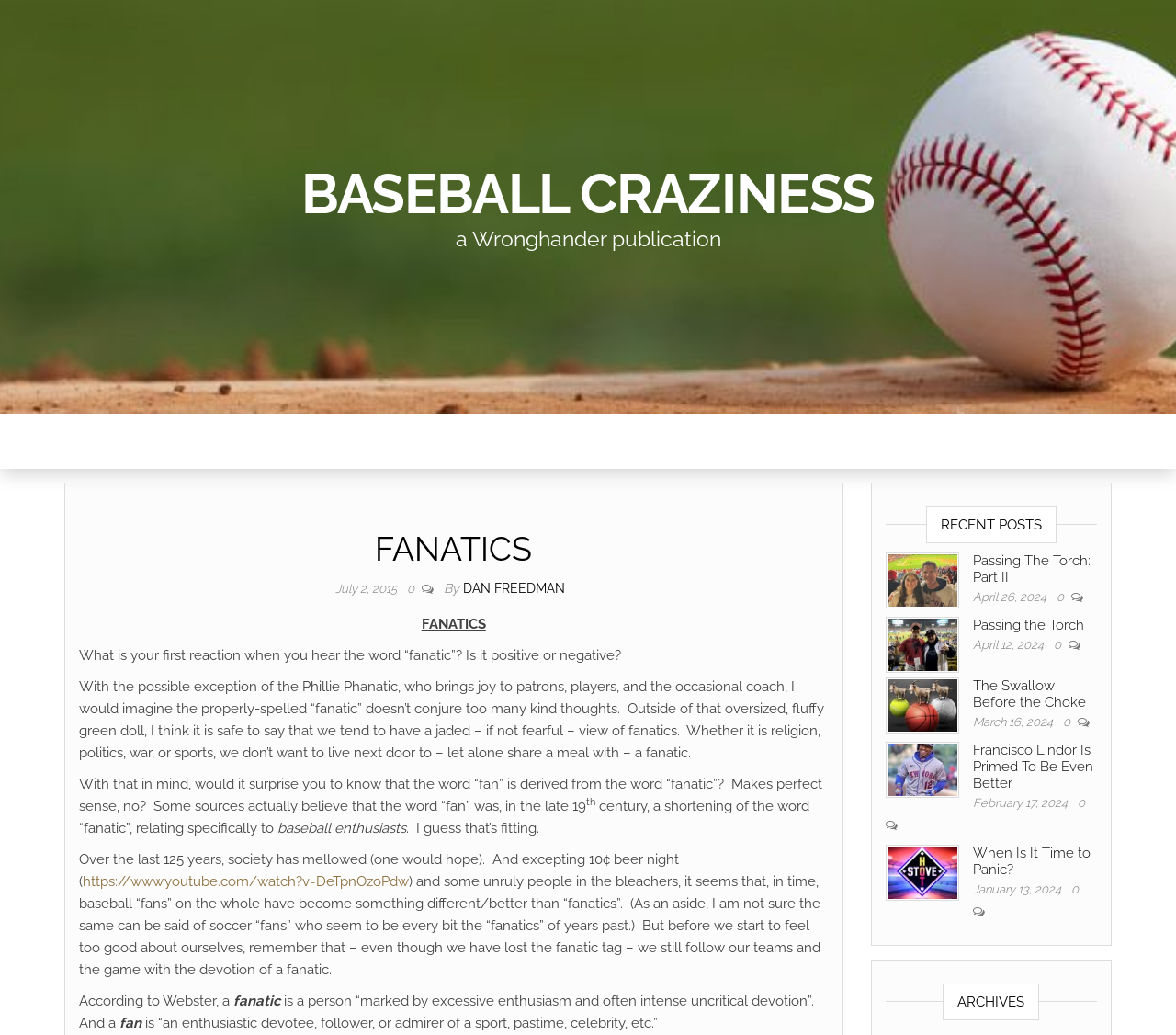Highlight the bounding box coordinates of the element that should be clicked to carry out the following instruction: "Watch the video on 10¢ beer night". The coordinates must be given as four float numbers ranging from 0 to 1, i.e., [left, top, right, bottom].

[0.07, 0.844, 0.348, 0.86]